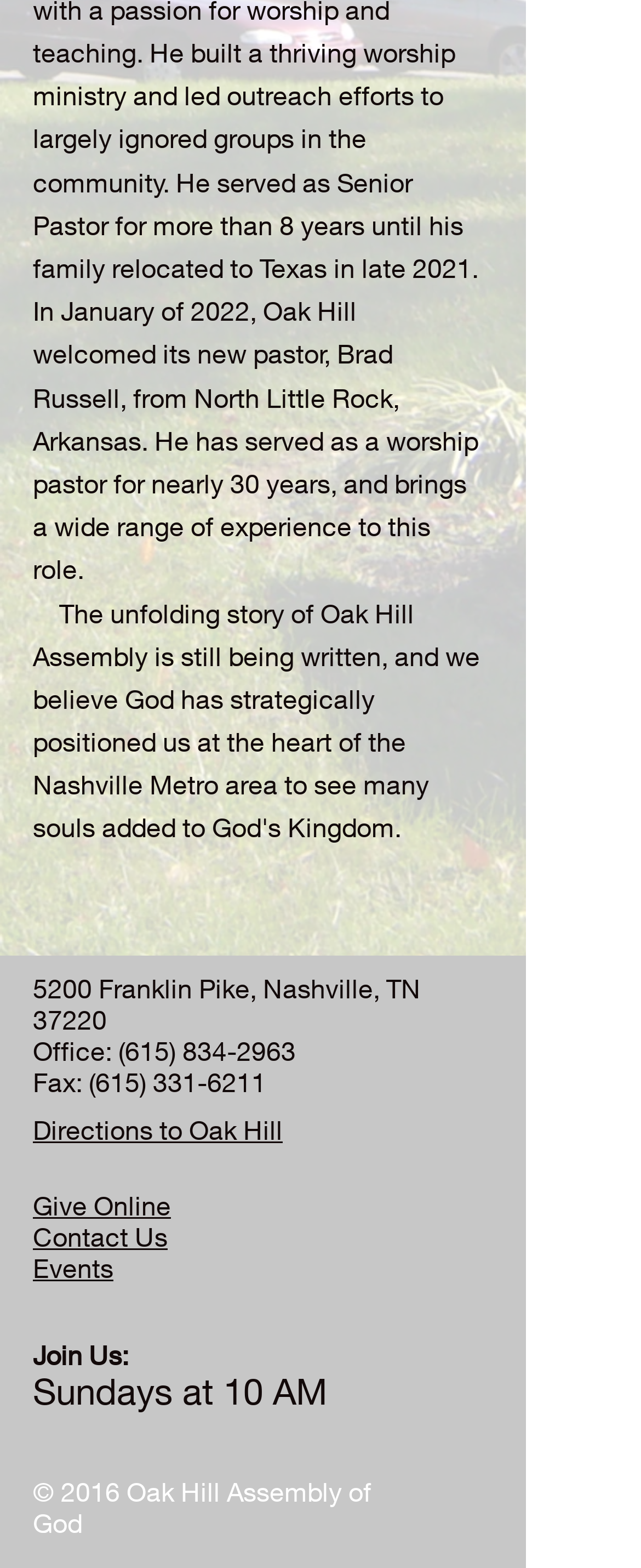Please indicate the bounding box coordinates of the element's region to be clicked to achieve the instruction: "Visit Facebook page". Provide the coordinates as four float numbers between 0 and 1, i.e., [left, top, right, bottom].

[0.238, 0.552, 0.328, 0.589]